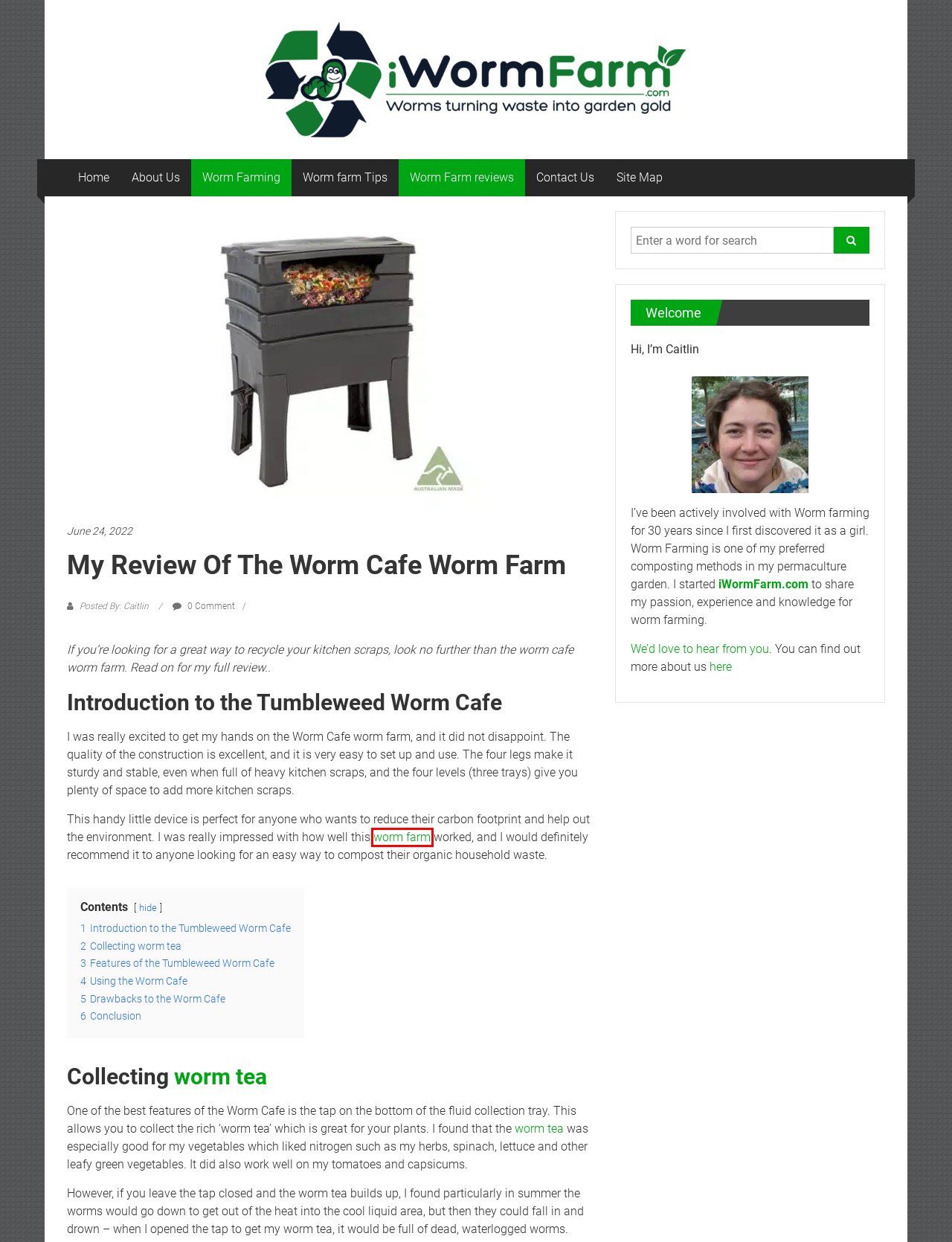You have a screenshot of a webpage with an element surrounded by a red bounding box. Choose the webpage description that best describes the new page after clicking the element inside the red bounding box. Here are the candidates:
A. Sitemap
B. Contact the iWormFarm team | iWormFarm
C. Worm Farm reviews | iWormFarm
D. The leading worm farm resource | iWormFarm
E. Using Worm Castings in the Garden (Why and How)
F. Caitlin | iWormFarm
G. Can you have too many worms in your worm farm?
H. About the leading worm farm resource | iWormFarm

G